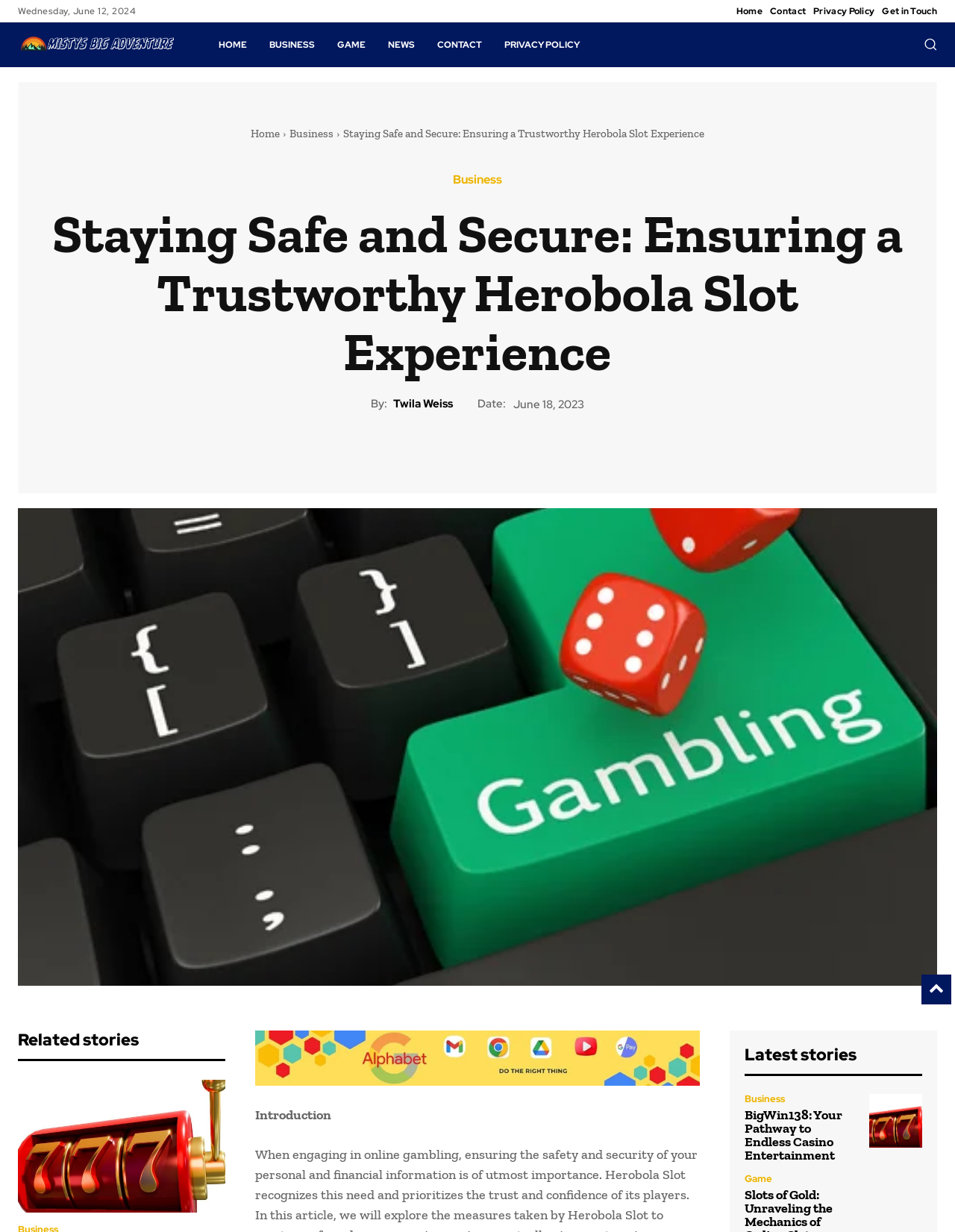Using the webpage screenshot and the element description Business, determine the bounding box coordinates. Specify the coordinates in the format (top-left x, top-left y, bottom-right x, bottom-right y) with values ranging from 0 to 1.

[0.78, 0.888, 0.822, 0.896]